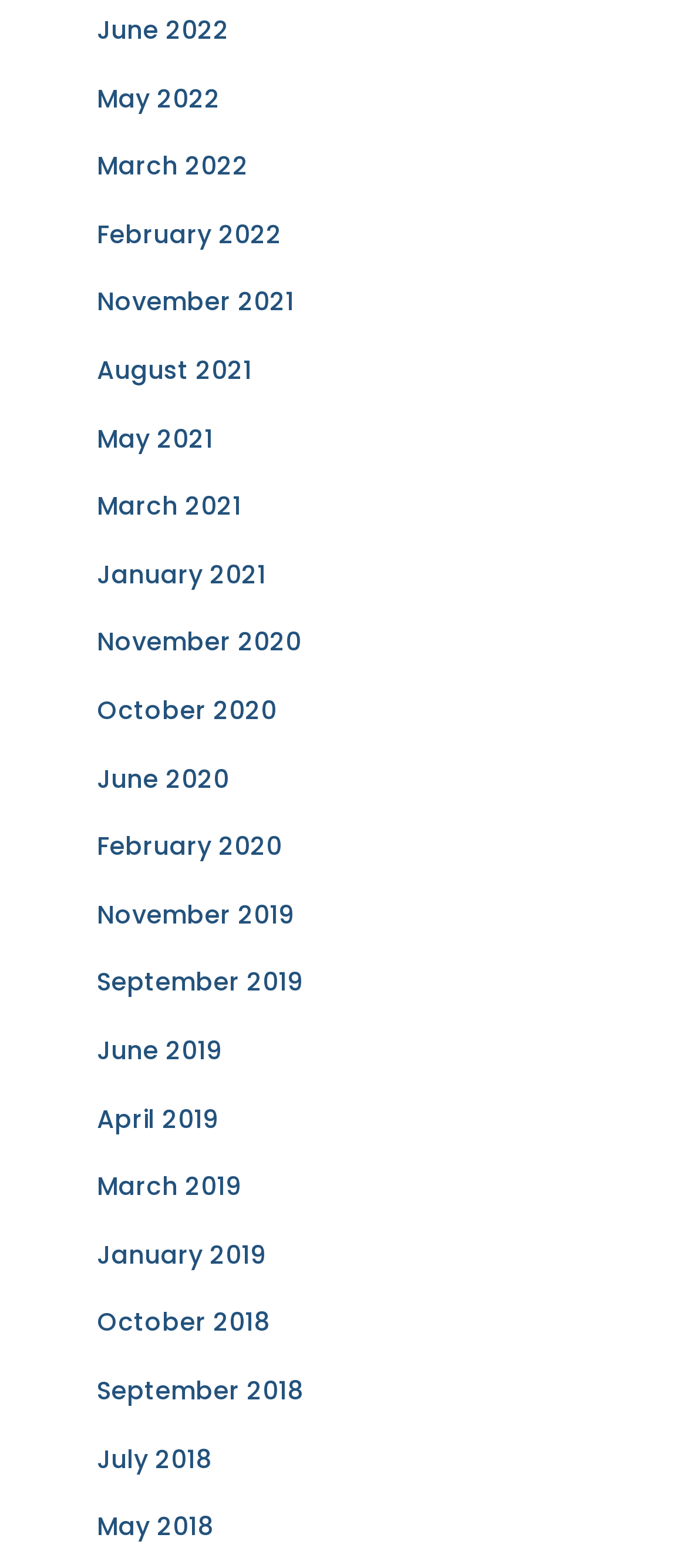Please determine the bounding box coordinates of the element's region to click for the following instruction: "view January 2019".

[0.141, 0.789, 0.387, 0.811]